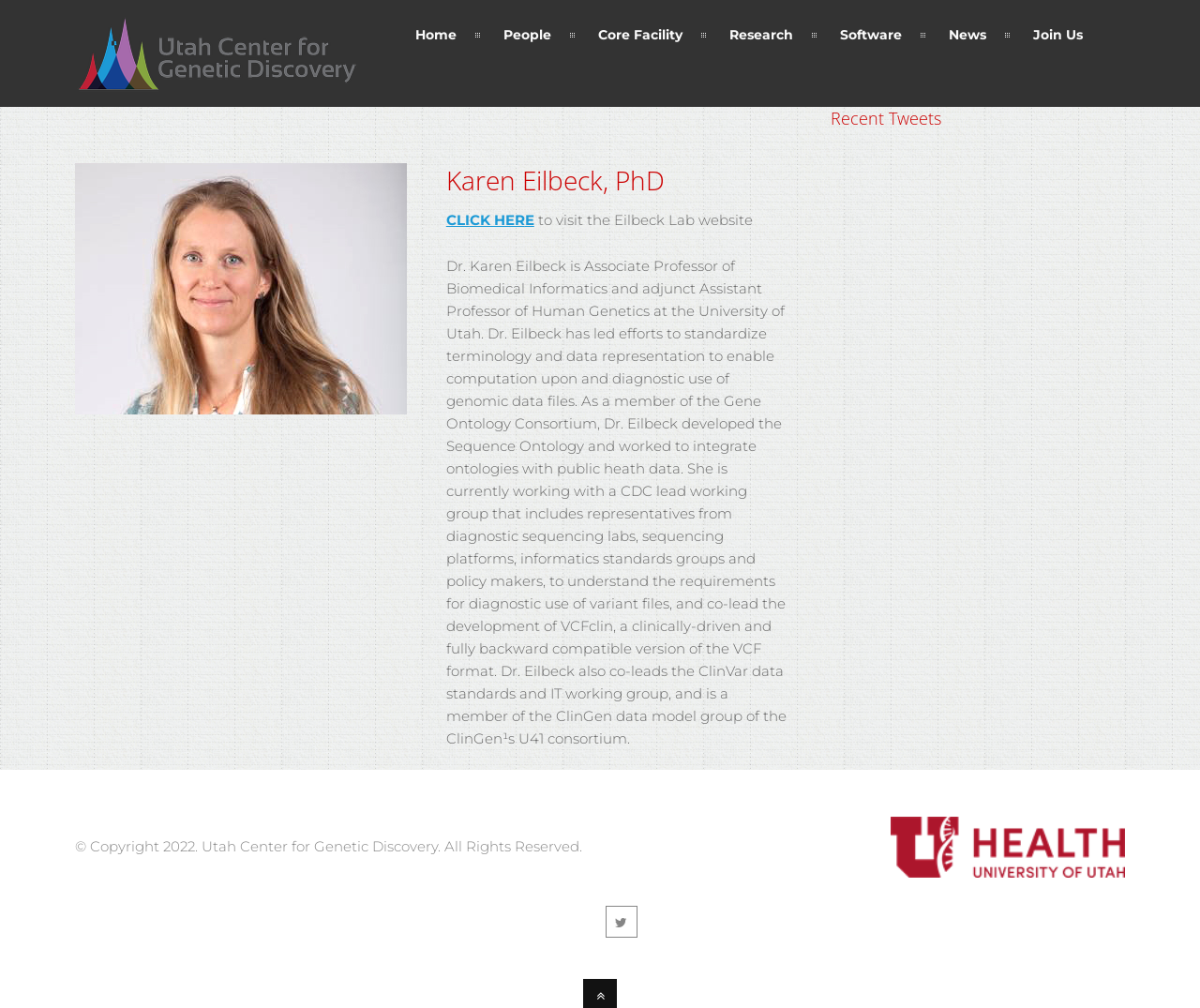Locate the bounding box coordinates of the region to be clicked to comply with the following instruction: "Register for an account". The coordinates must be four float numbers between 0 and 1, in the form [left, top, right, bottom].

None